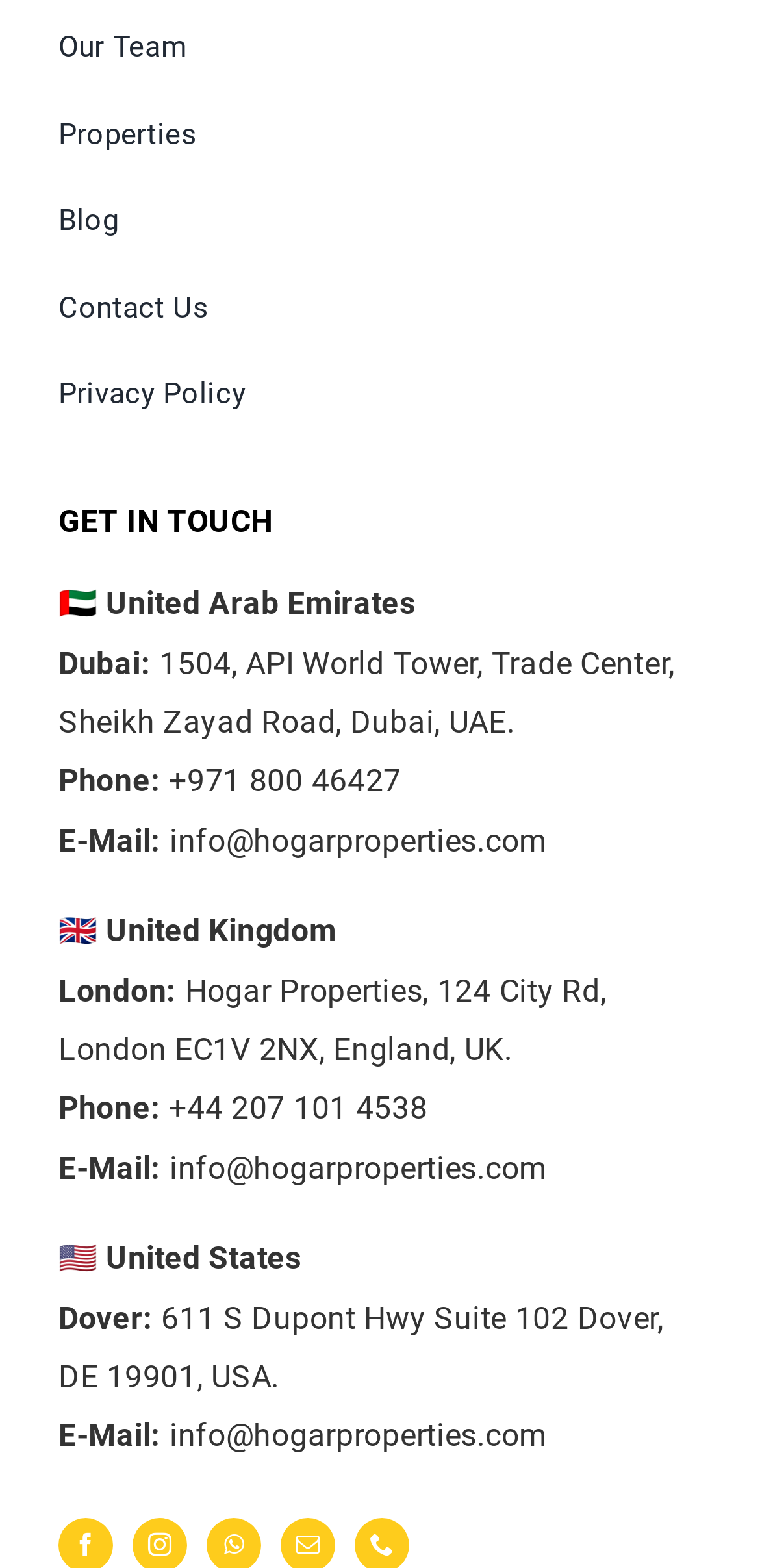Could you locate the bounding box coordinates for the section that should be clicked to accomplish this task: "Listen to the Podcast".

None